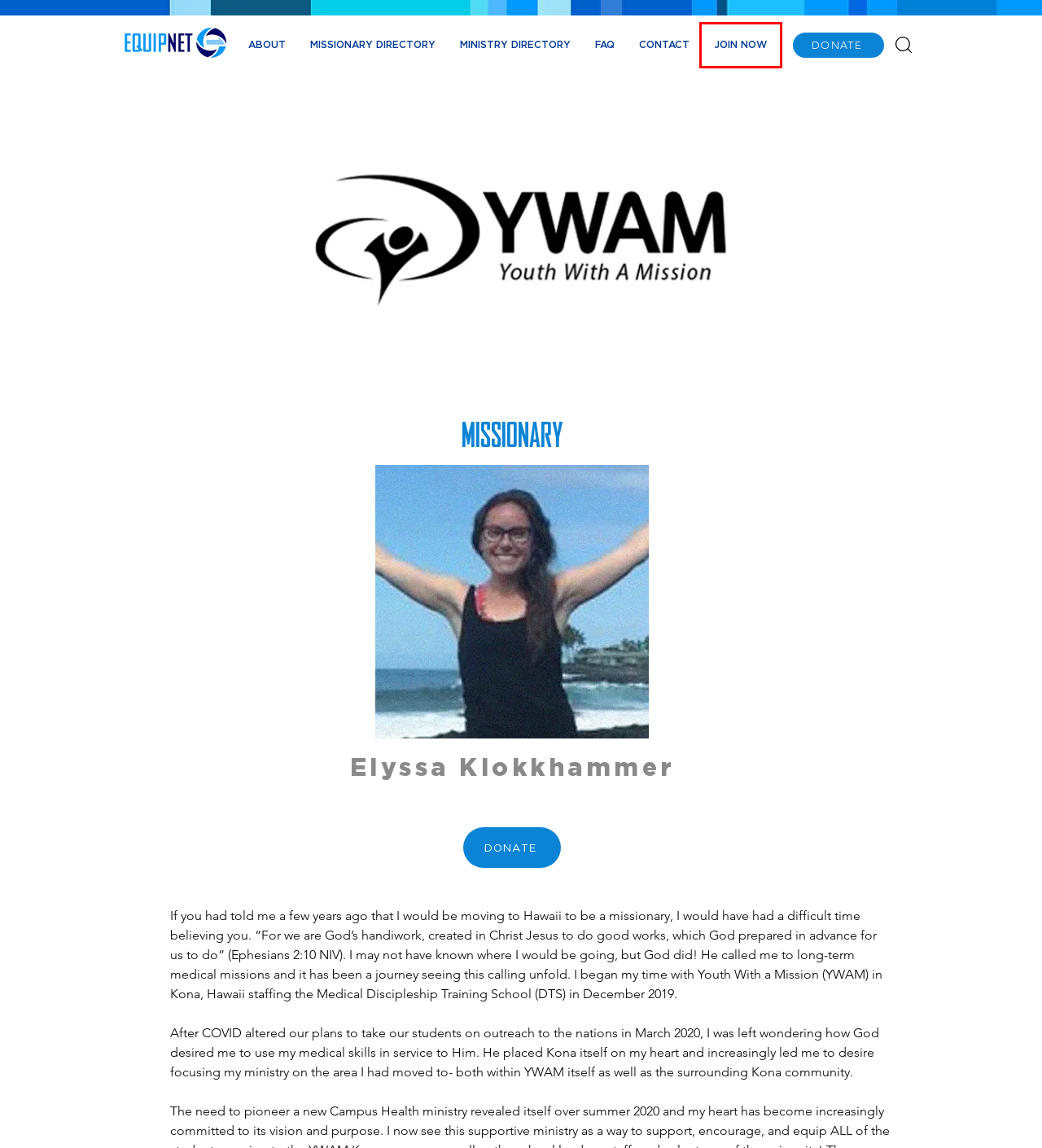Examine the screenshot of a webpage with a red rectangle bounding box. Select the most accurate webpage description that matches the new webpage after clicking the element within the bounding box. Here are the candidates:
A. Team12
B. JOIN NOW | EquipNet
C. CONTACT | EquipNet
D. FAQ | EquipNet
E. Donation Disclaimer | EquipNet
F. EquipNet | christian nonprofit missionary donation platform
G. Missionaries
H. ABOUT | EquipNet

B